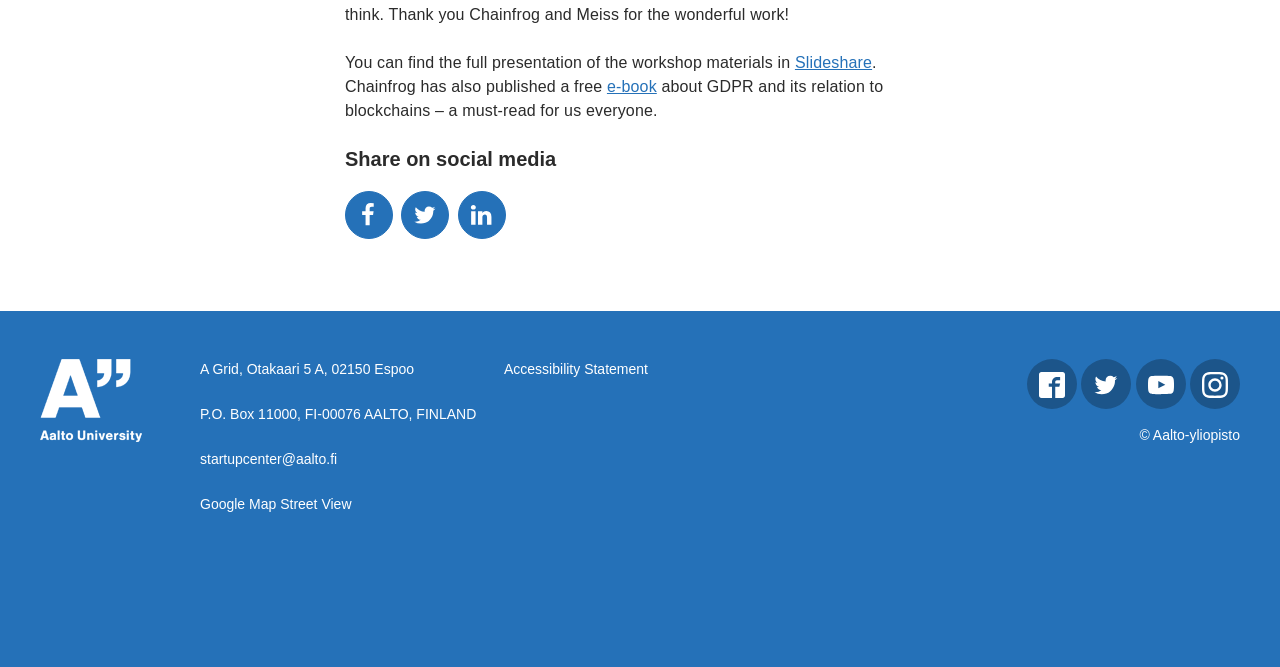Identify the bounding box for the UI element specified in this description: "e-book". The coordinates must be four float numbers between 0 and 1, formatted as [left, top, right, bottom].

[0.474, 0.118, 0.513, 0.143]